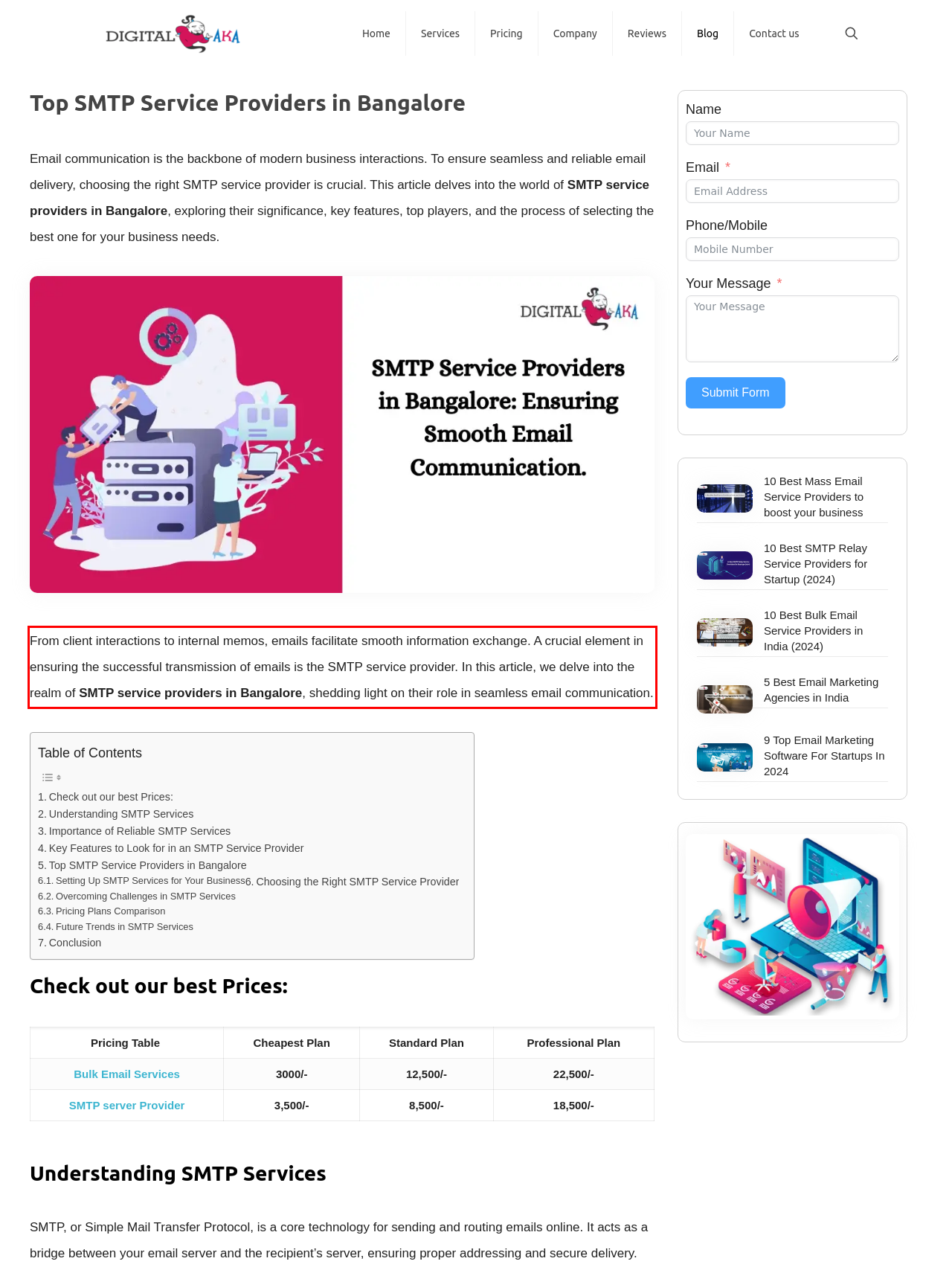Please analyze the screenshot of a webpage and extract the text content within the red bounding box using OCR.

From client interactions to internal memos, emails facilitate smooth information exchange. A crucial element in ensuring the successful transmission of emails is the SMTP service provider. In this article, we delve into the realm of SMTP service providers in Bangalore, shedding light on their role in seamless email communication.